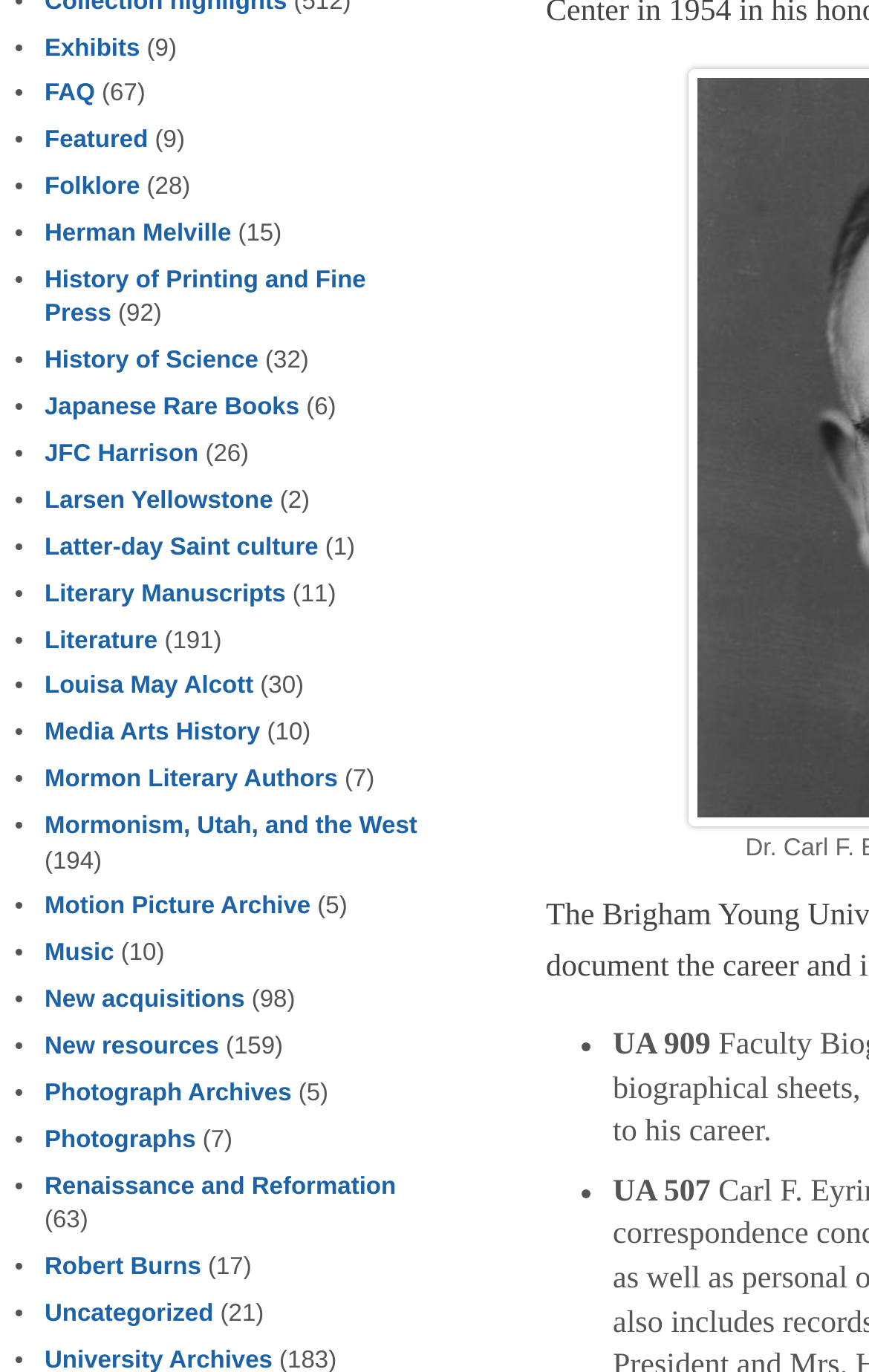Please identify the bounding box coordinates of the area that needs to be clicked to fulfill the following instruction: "Read about Herman Melville."

[0.051, 0.161, 0.266, 0.18]